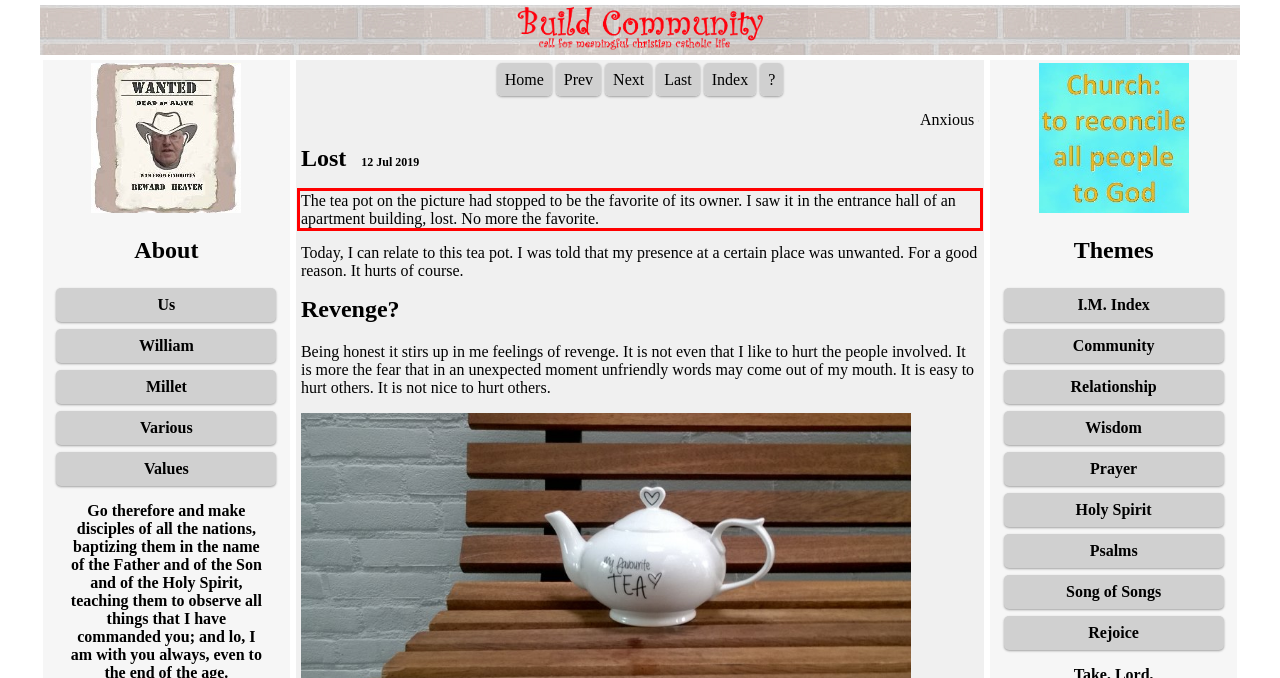Please use OCR to extract the text content from the red bounding box in the provided webpage screenshot.

The tea pot on the picture had stopped to be the favorite of its owner. I saw it in the entrance hall of an apartment building, lost. No more the favorite.